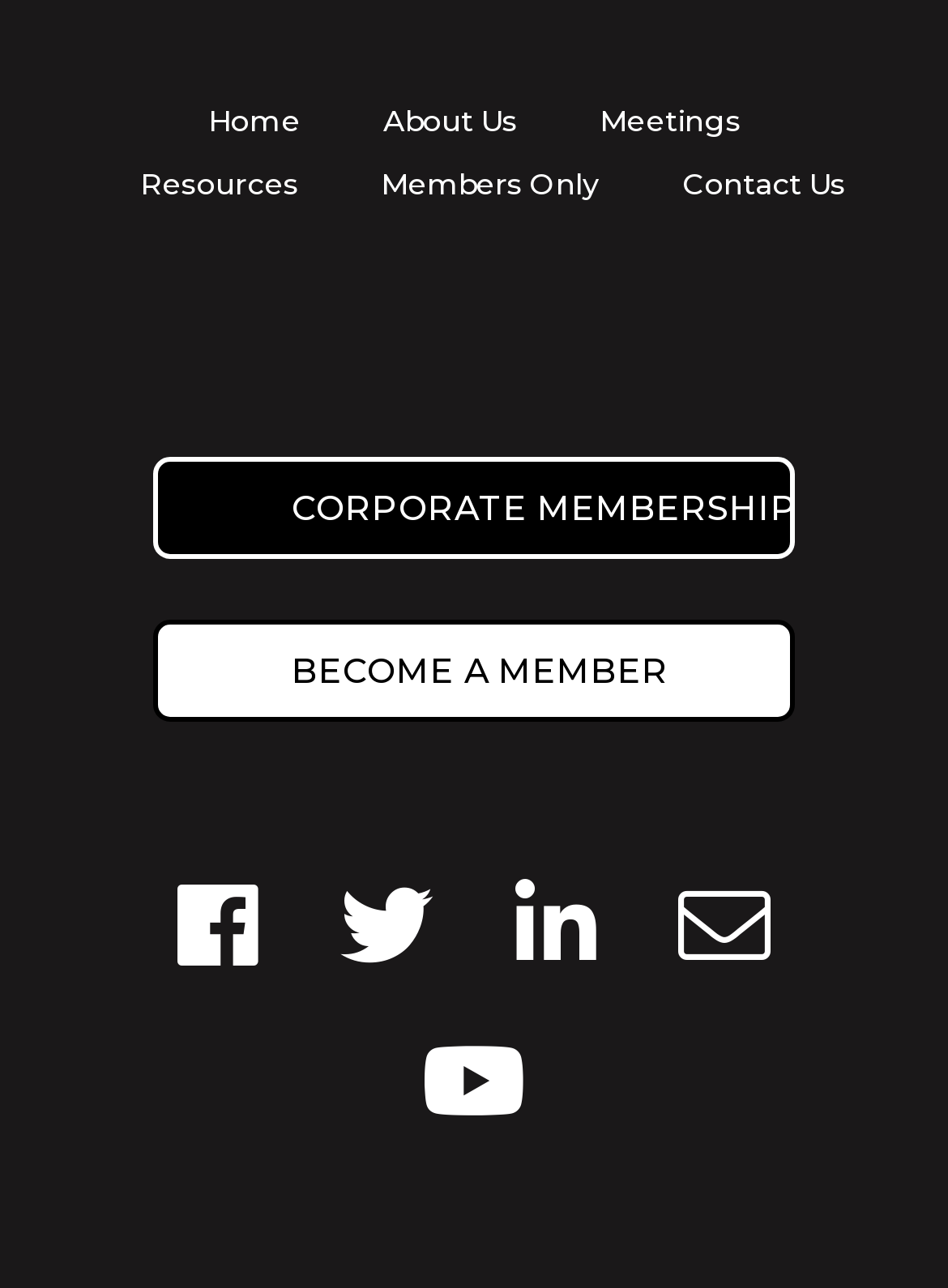Based on the element description: "Become a member", identify the UI element and provide its bounding box coordinates. Use four float numbers between 0 and 1, [left, top, right, bottom].

[0.162, 0.482, 0.838, 0.561]